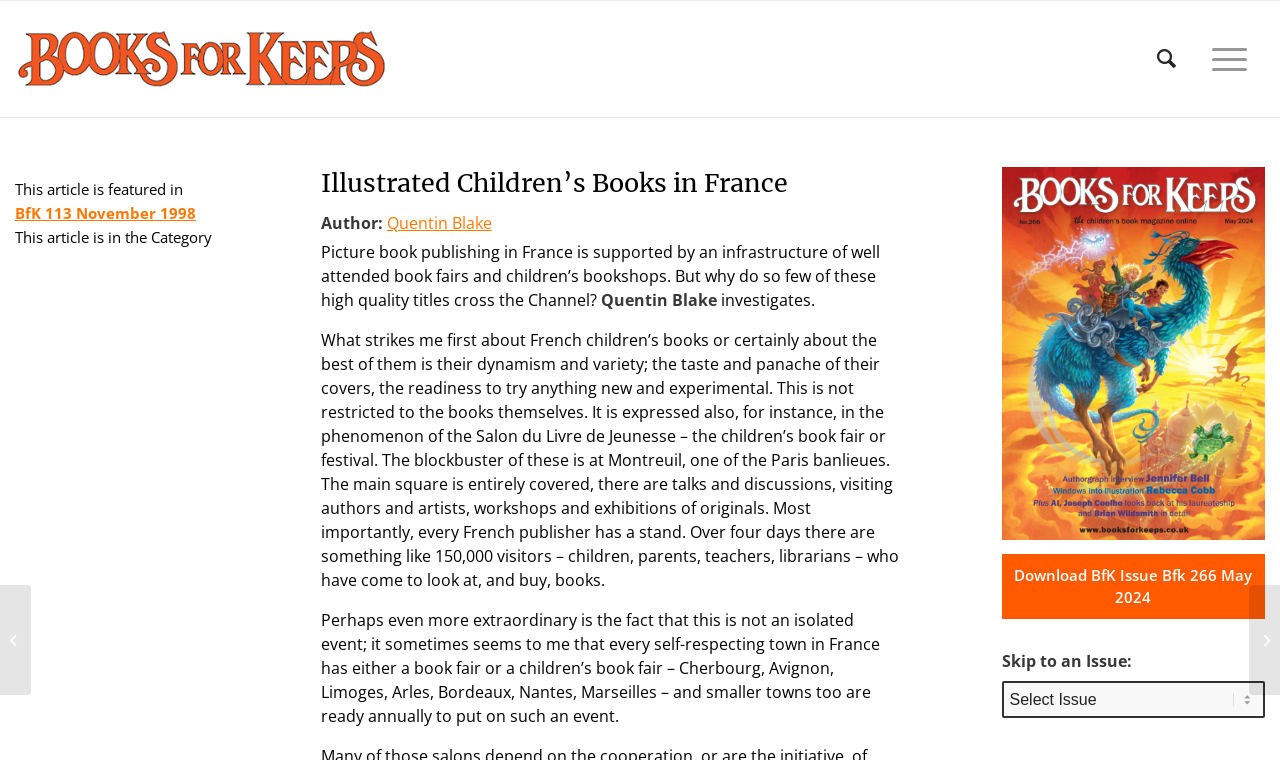Determine the bounding box for the described UI element: "Menu Menu".

[0.933, 0.001, 0.988, 0.154]